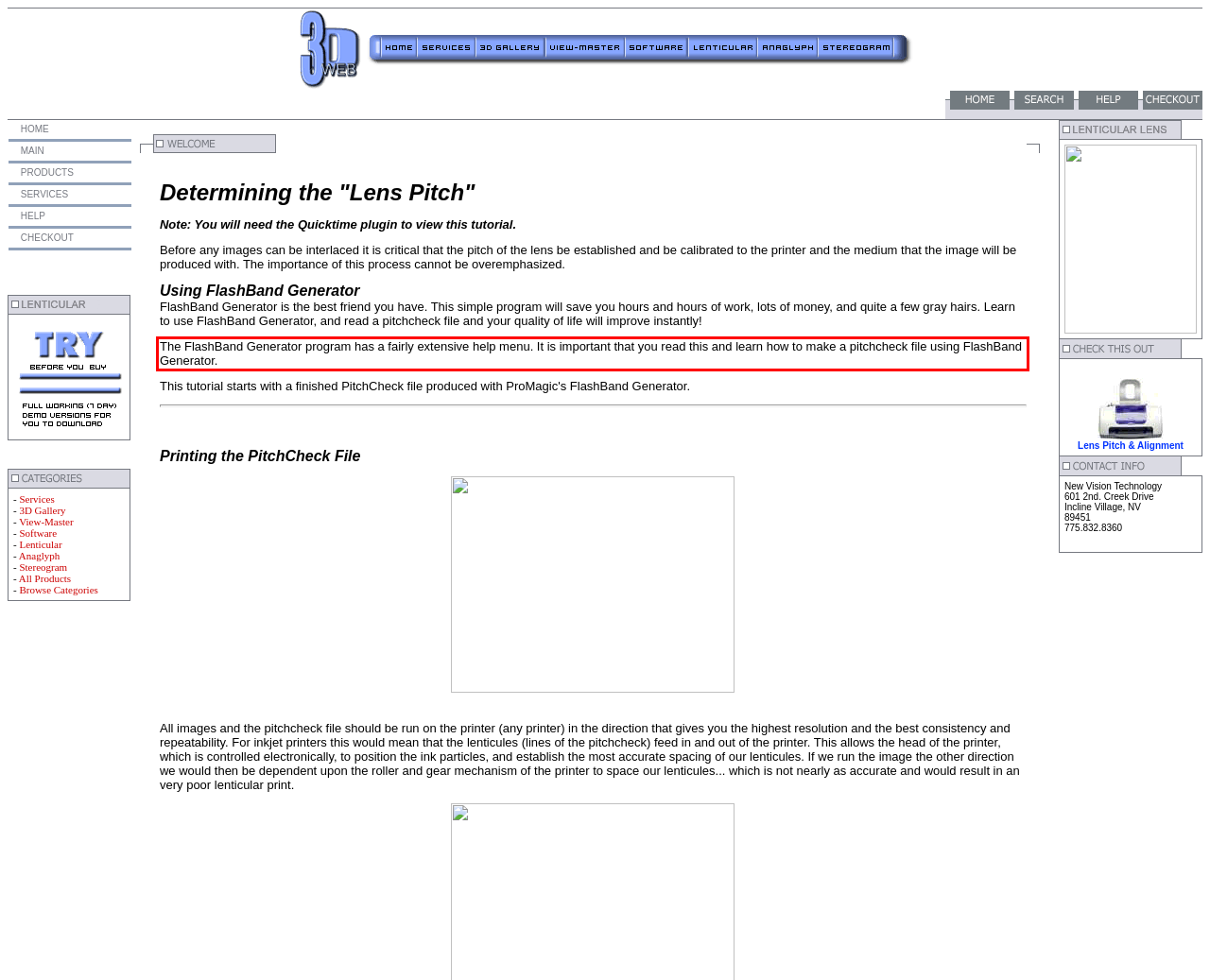There is a UI element on the webpage screenshot marked by a red bounding box. Extract and generate the text content from within this red box.

The FlashBand Generator program has a fairly extensive help menu. It is important that you read this and learn how to make a pitchcheck file using FlashBand Generator.